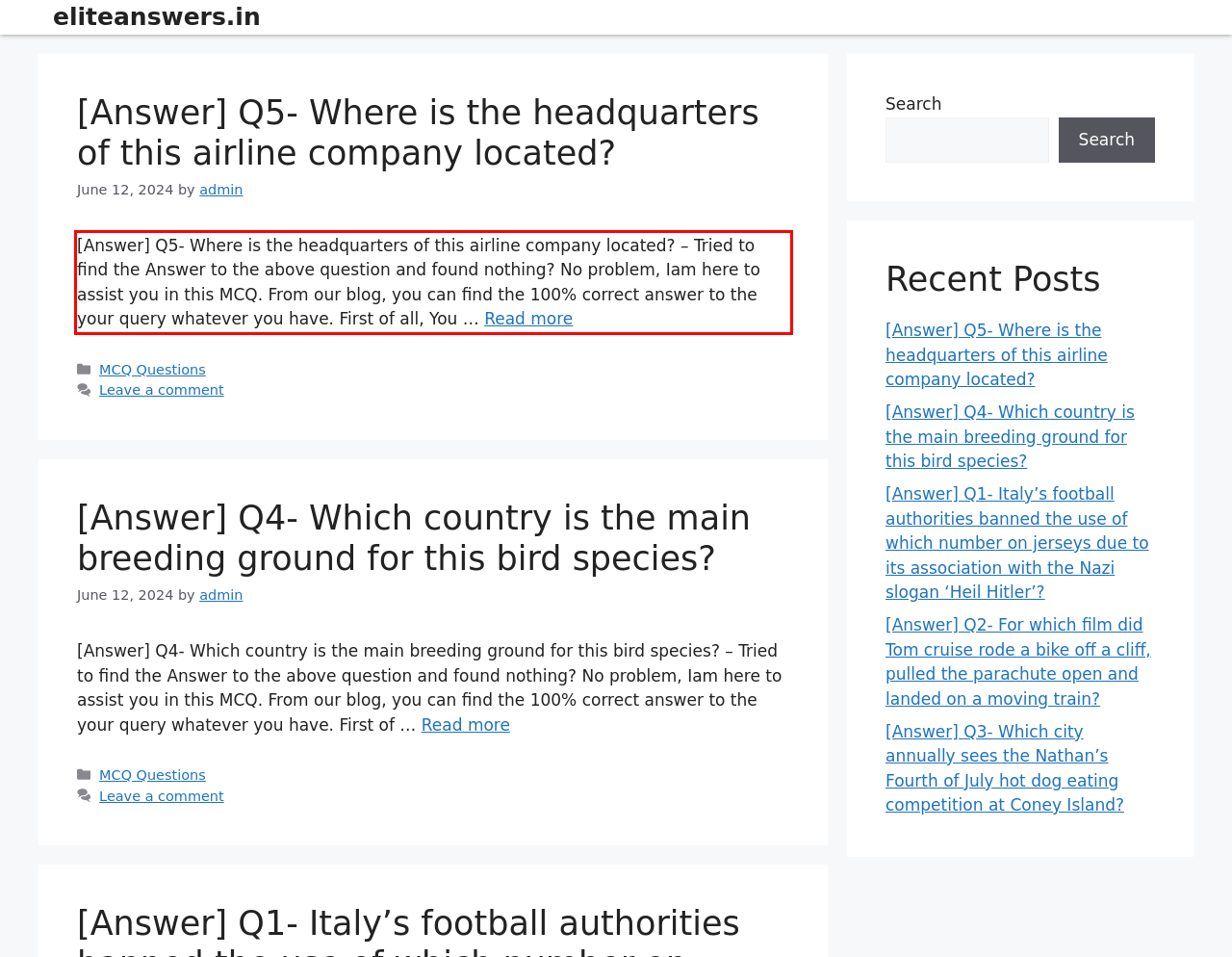Perform OCR on the text inside the red-bordered box in the provided screenshot and output the content.

[Answer] Q5- Where is the headquarters of this airline company located? – Tried to find the Answer to the above question and found nothing? No problem, Iam here to assist you in this MCQ. From our blog, you can find the 100% correct answer to the your query whatever you have. First of all, You … Read more